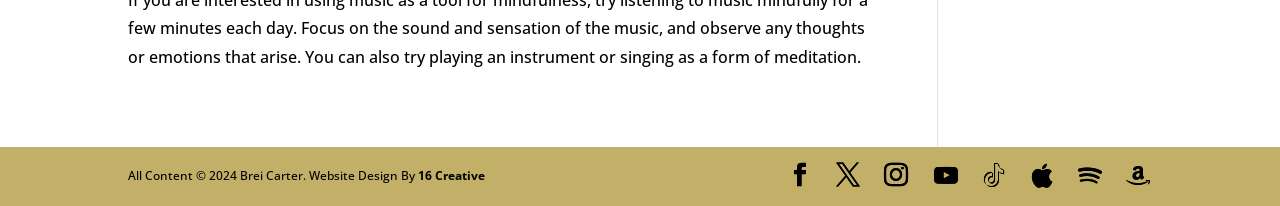Look at the image and answer the question in detail:
What is the name of the company that designed the website?

The static text at the bottom of the webpage mentions 'Brei Carter. Website Design By 16 Creative', indicating that the company that designed the website is 16 Creative.